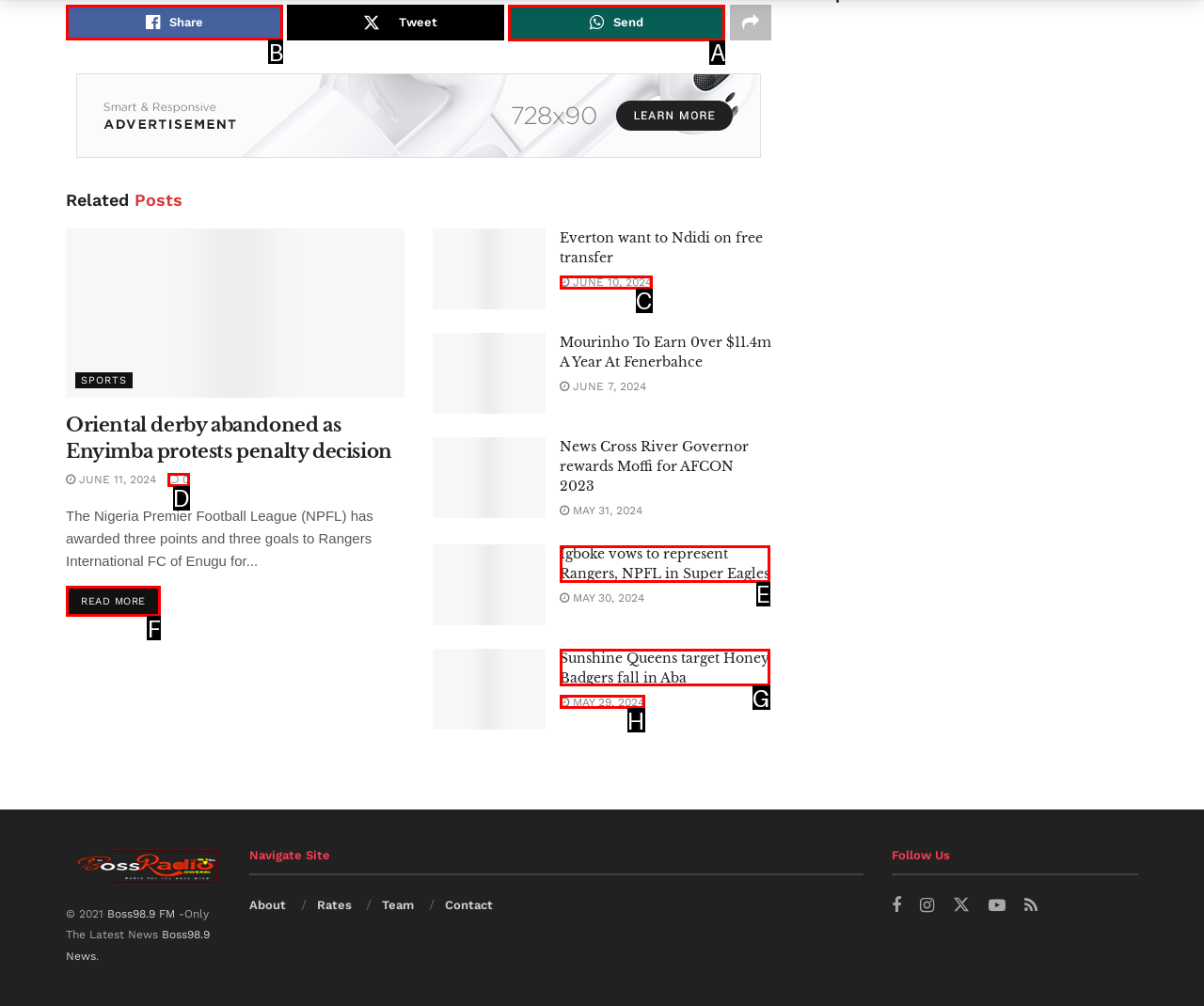Choose the letter of the option you need to click to Share on social media. Answer with the letter only.

B